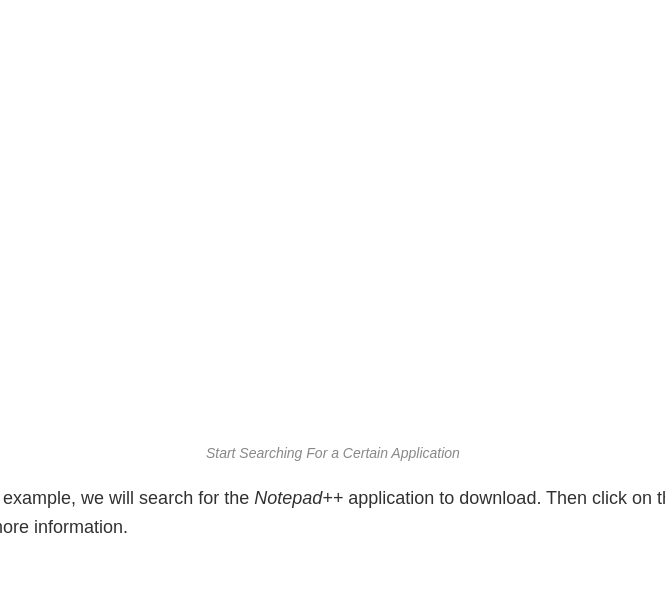What should users do once the application name appears in the search results?
Your answer should be a single word or phrase derived from the screenshot.

Click on the application name